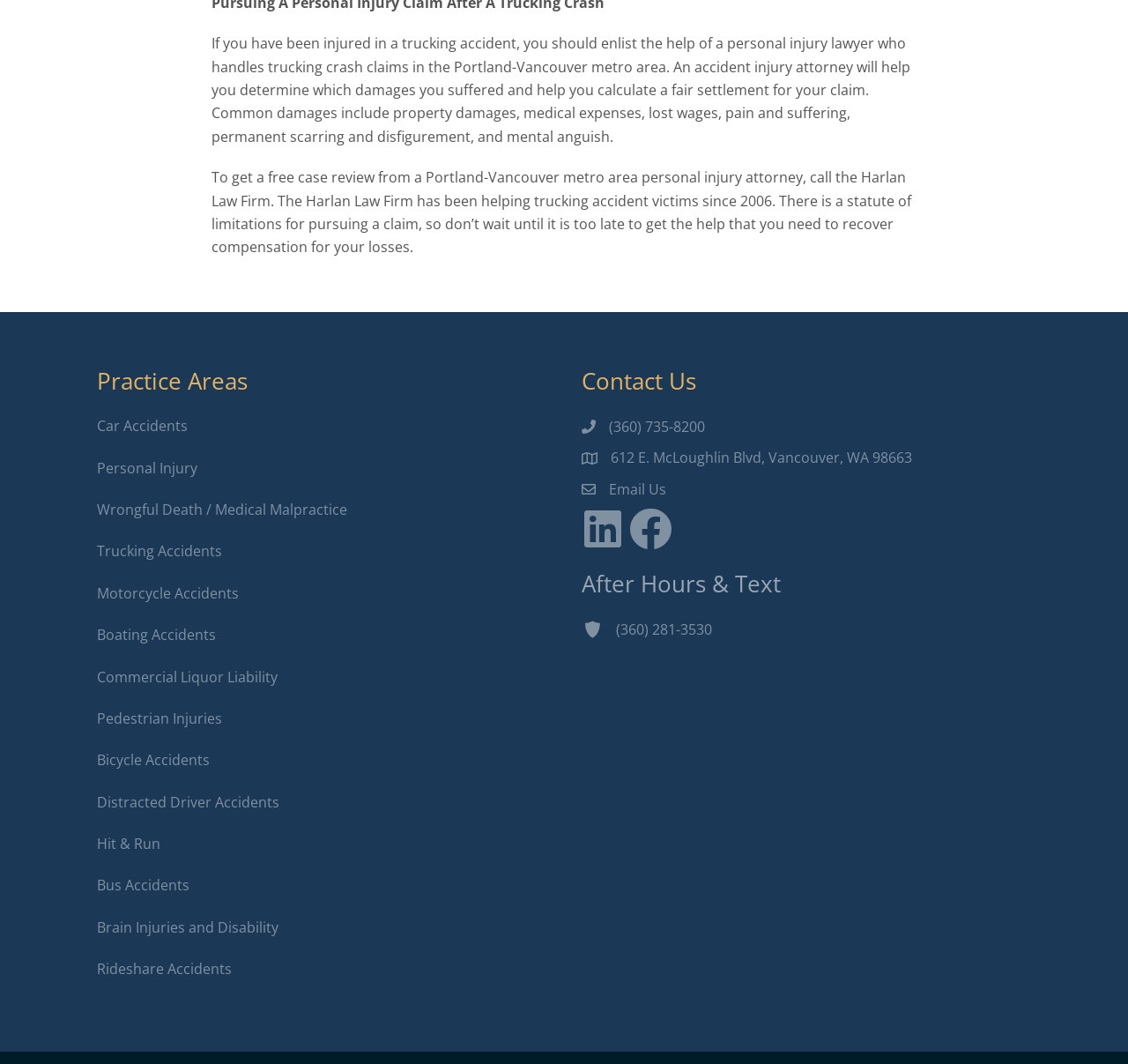Point out the bounding box coordinates of the section to click in order to follow this instruction: "Read 'Steps To get An excellent $25 Sign up Extra Of Swagbucks'".

None